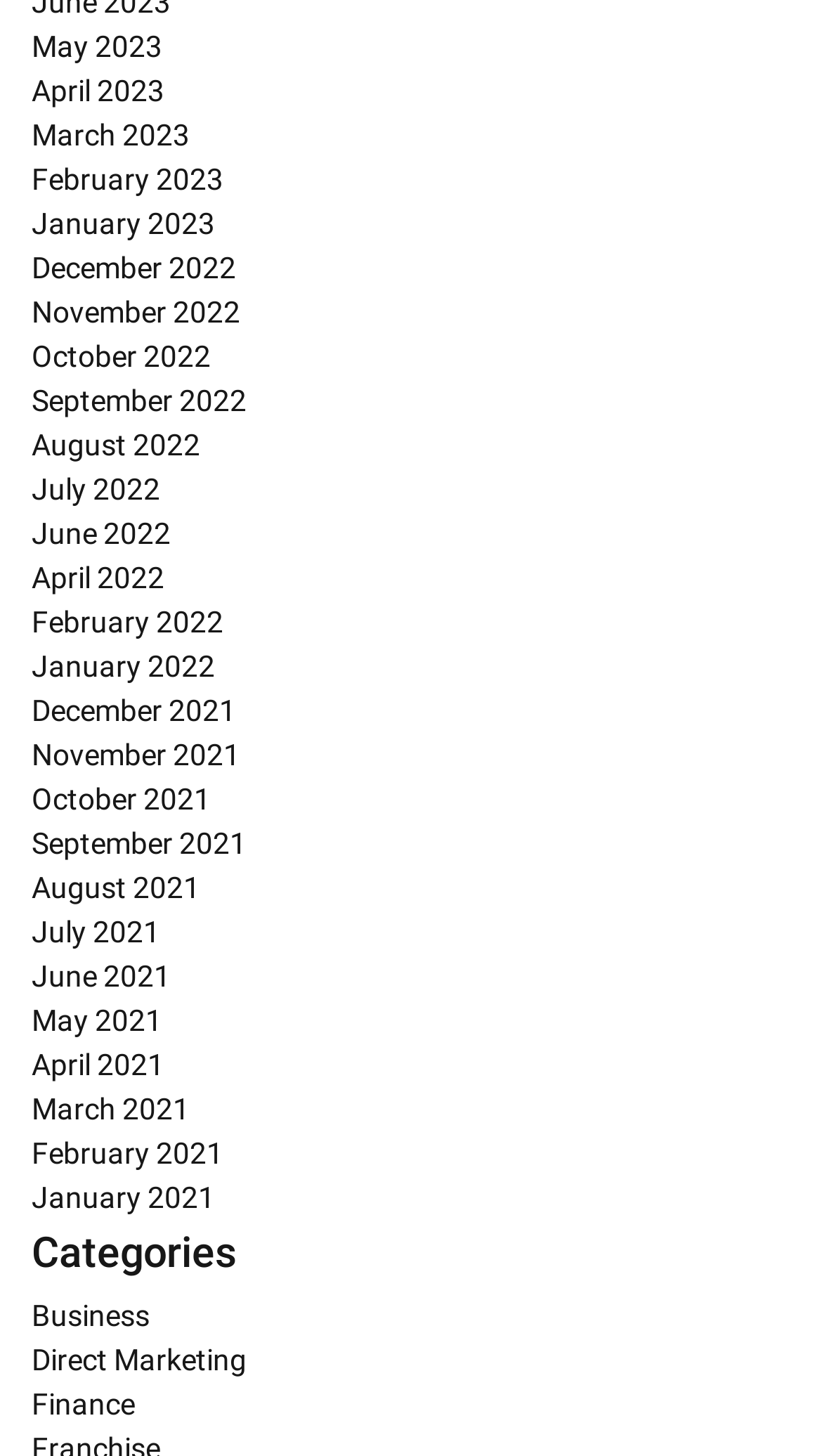Determine the bounding box coordinates of the clickable element to achieve the following action: 'View May 2023'. Provide the coordinates as four float values between 0 and 1, formatted as [left, top, right, bottom].

[0.038, 0.02, 0.197, 0.043]